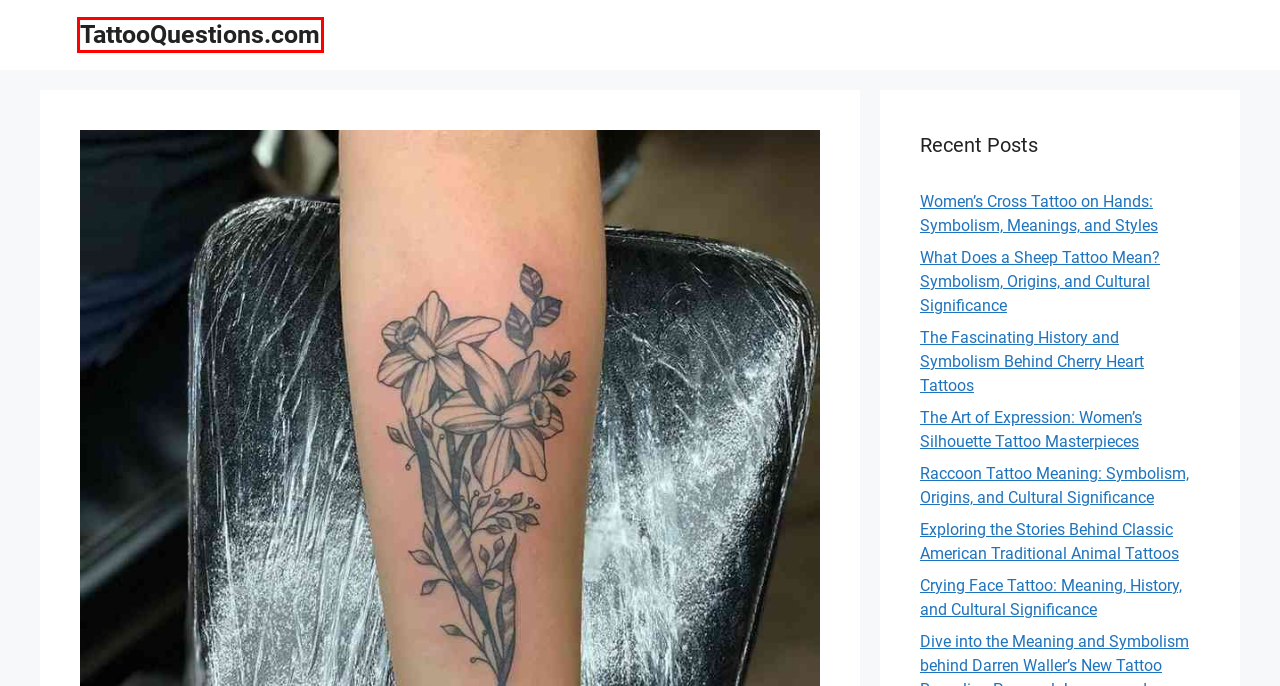Given a webpage screenshot with a UI element marked by a red bounding box, choose the description that best corresponds to the new webpage that will appear after clicking the element. The candidates are:
A. Exploring the Stories Behind Classic American Traditional Animal Tattoos - TattooQuestions.com
B. The Fascinating History and Symbolism Behind Cherry Heart Tattoos - TattooQuestions.com
C. The Art of Expression: Women's Silhouette Tattoo Masterpieces - TattooQuestions.com
D. Crying Face Tattoo: Meaning, History, and Cultural Significance - TattooQuestions.com
E. Raccoon Tattoo Meaning: Symbolism, Origins, and Cultural Significance - TattooQuestions.com
F. Women's Cross Tattoo on Hands: Symbolism, Meanings, and Styles - TattooQuestions.com
G. TattooQuestions.com - Tattoo Questions
H. What Does a Sheep Tattoo Mean? Symbolism, Origins, and Cultural Significance - TattooQuestions.com

G